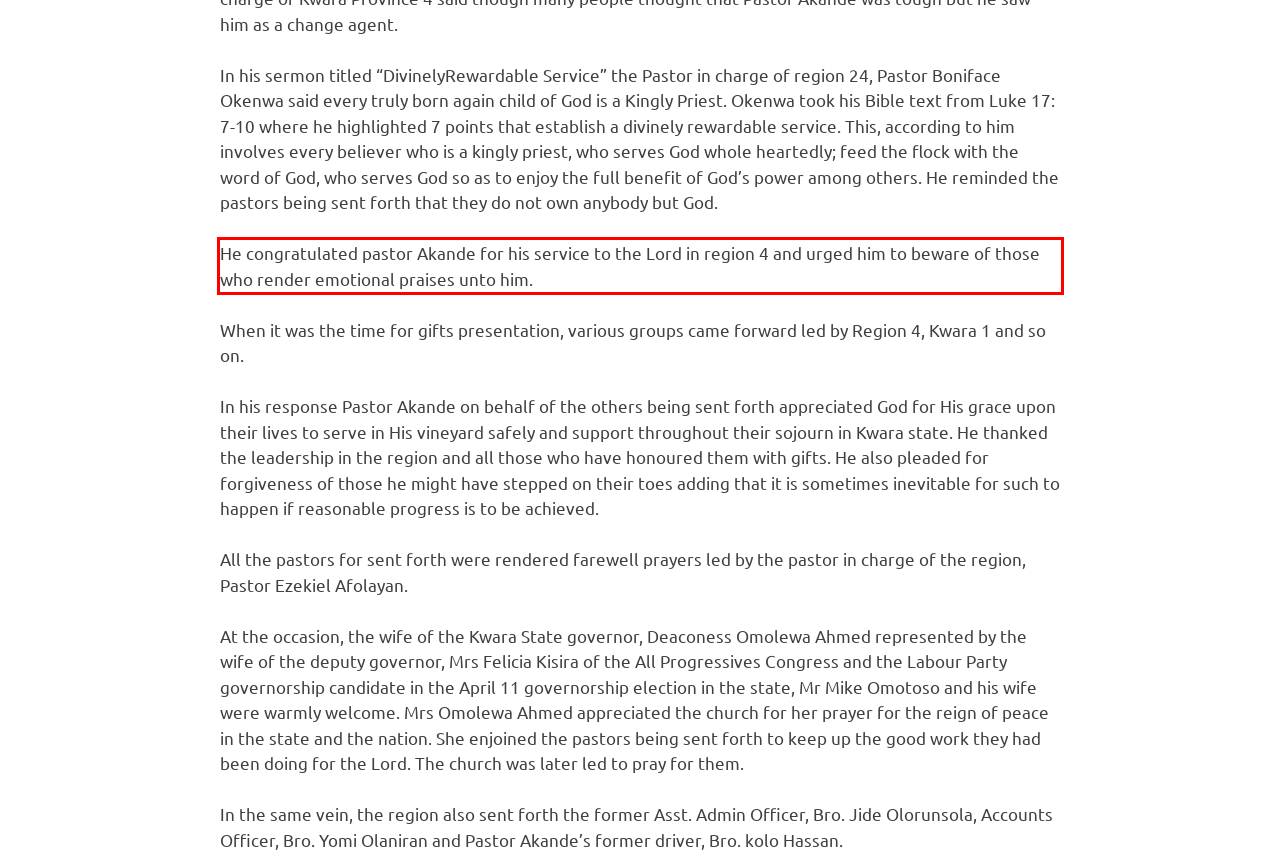Analyze the screenshot of the webpage and extract the text from the UI element that is inside the red bounding box.

He congratulated pastor Akande for his service to the Lord in region 4 and urged him to beware of those who render emotional praises unto him.